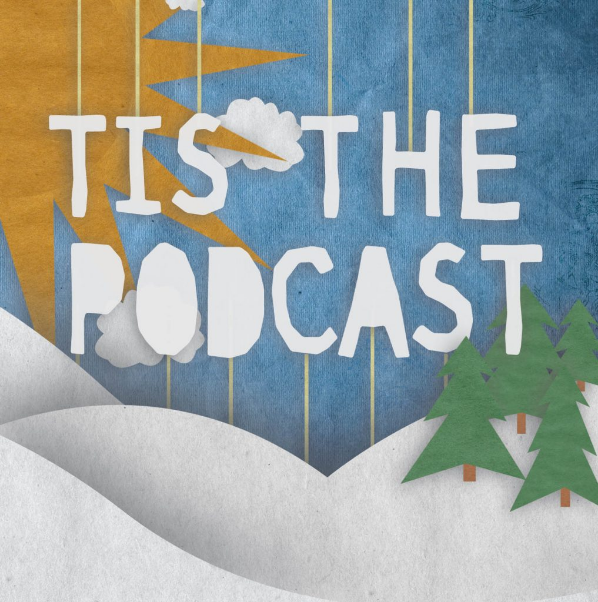Answer the question using only a single word or phrase: 
What colors are used in the background?

Yellows, blues, whites